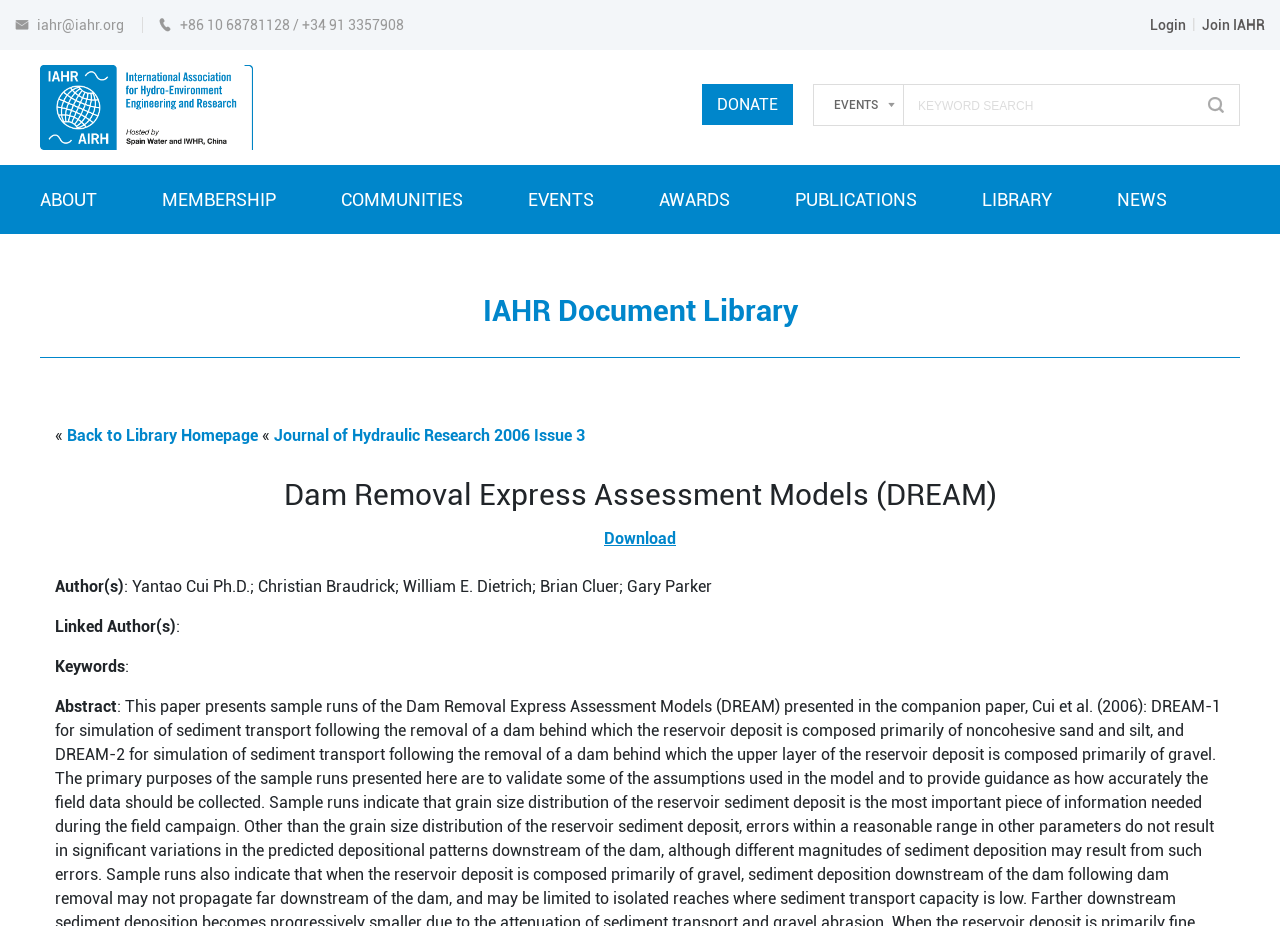Please provide the bounding box coordinates for the element that needs to be clicked to perform the following instruction: "download the document". The coordinates should be given as four float numbers between 0 and 1, i.e., [left, top, right, bottom].

[0.472, 0.571, 0.528, 0.592]